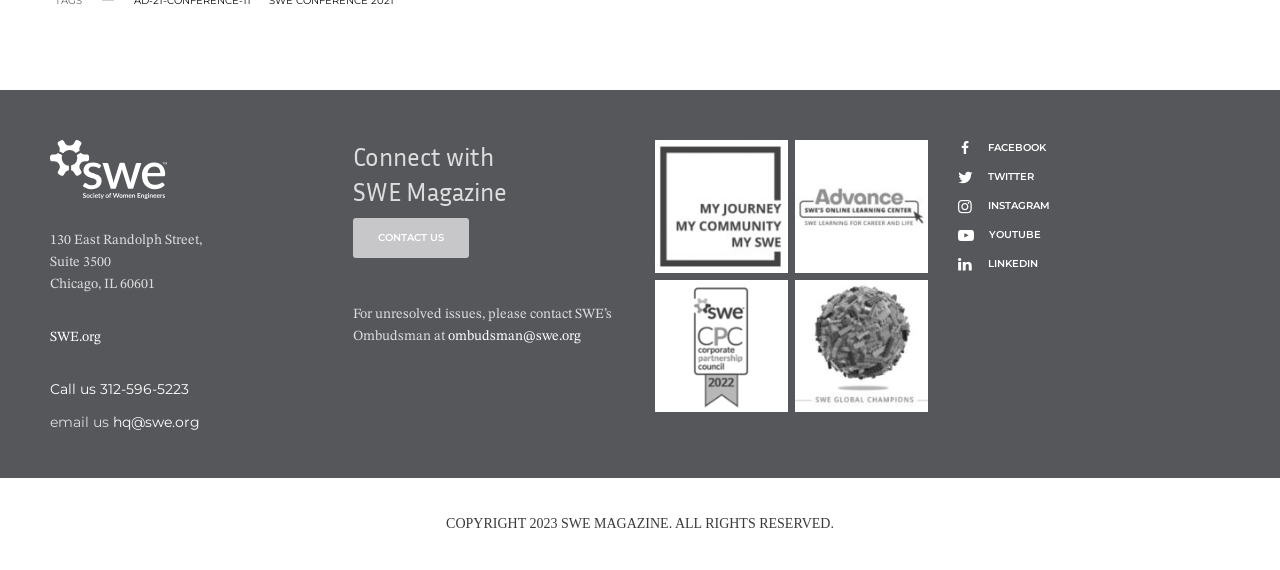Specify the bounding box coordinates of the element's region that should be clicked to achieve the following instruction: "View SWE on Facebook". The bounding box coordinates consist of four float numbers between 0 and 1, in the format [left, top, right, bottom].

[0.748, 0.245, 0.961, 0.275]